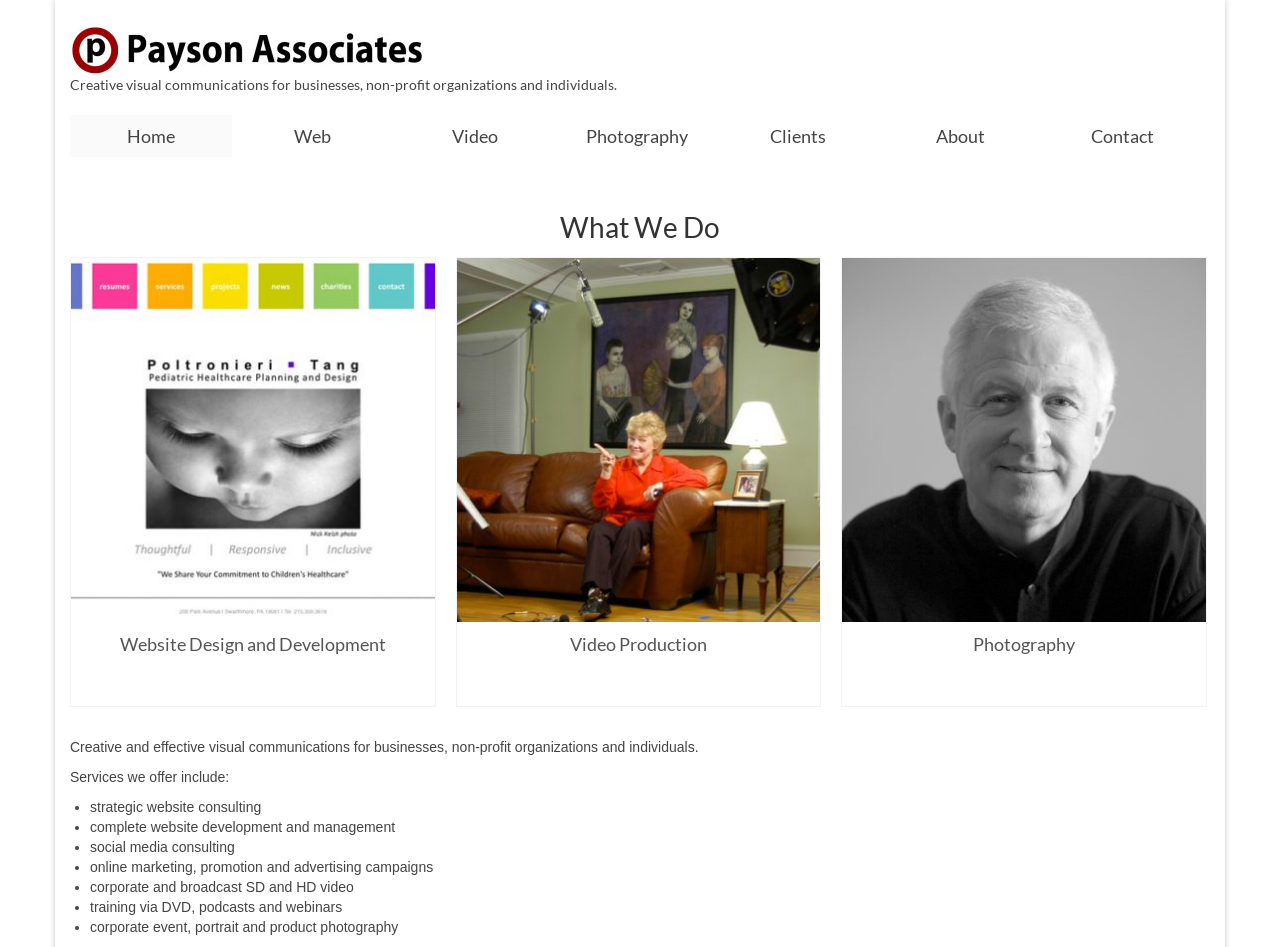What type of services does Payson Associates offer?
Use the image to give a comprehensive and detailed response to the question.

Based on the webpage, Payson Associates offers various services including website design and development, video production, photography, and more, which are all related to visual communications.